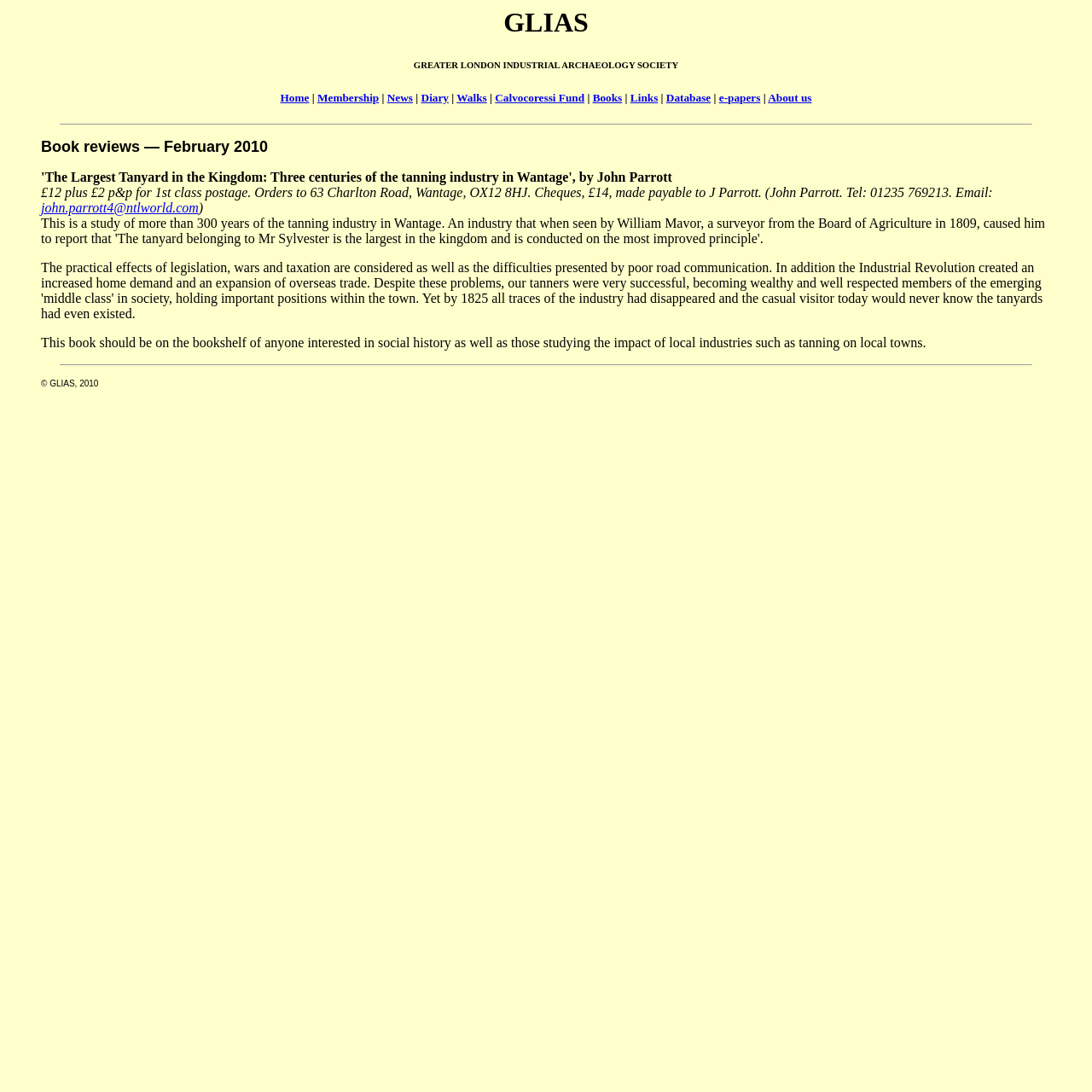What is the topic of the book review?
Give a single word or phrase as your answer by examining the image.

Social history and local industries